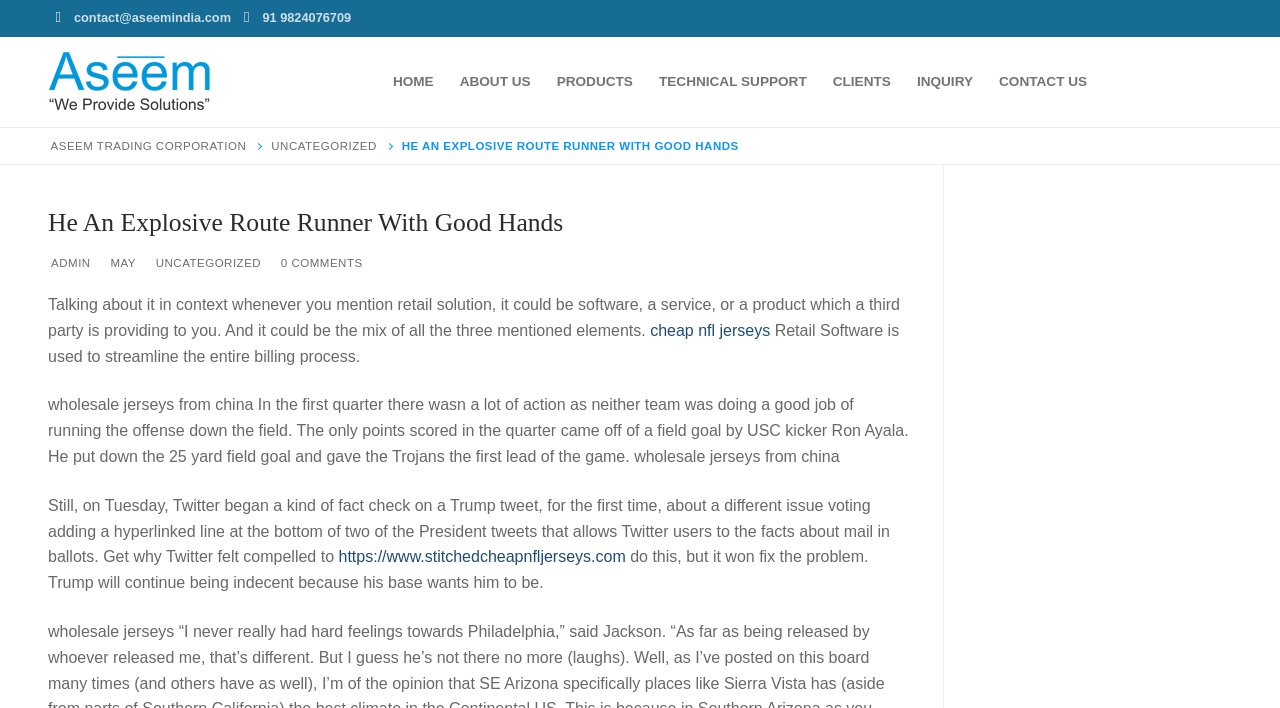Based on the image, provide a detailed and complete answer to the question: 
What is the company name?

The company name can be found in the top navigation bar, where it is written as 'Aseem Trading Corporation'.